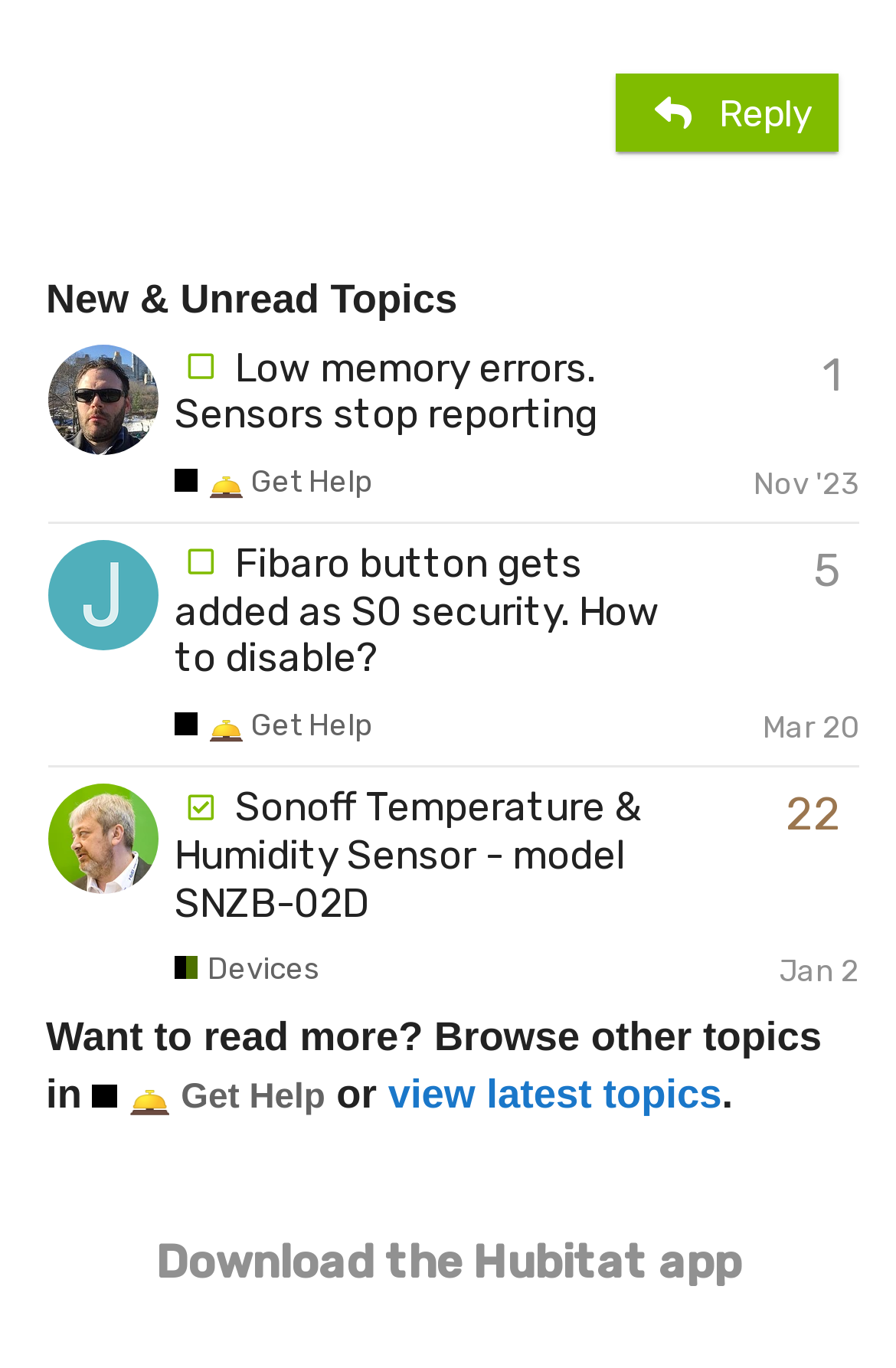Who is the latest poster in the topic about Fibaro button?
Answer the question with just one word or phrase using the image.

JoeJ